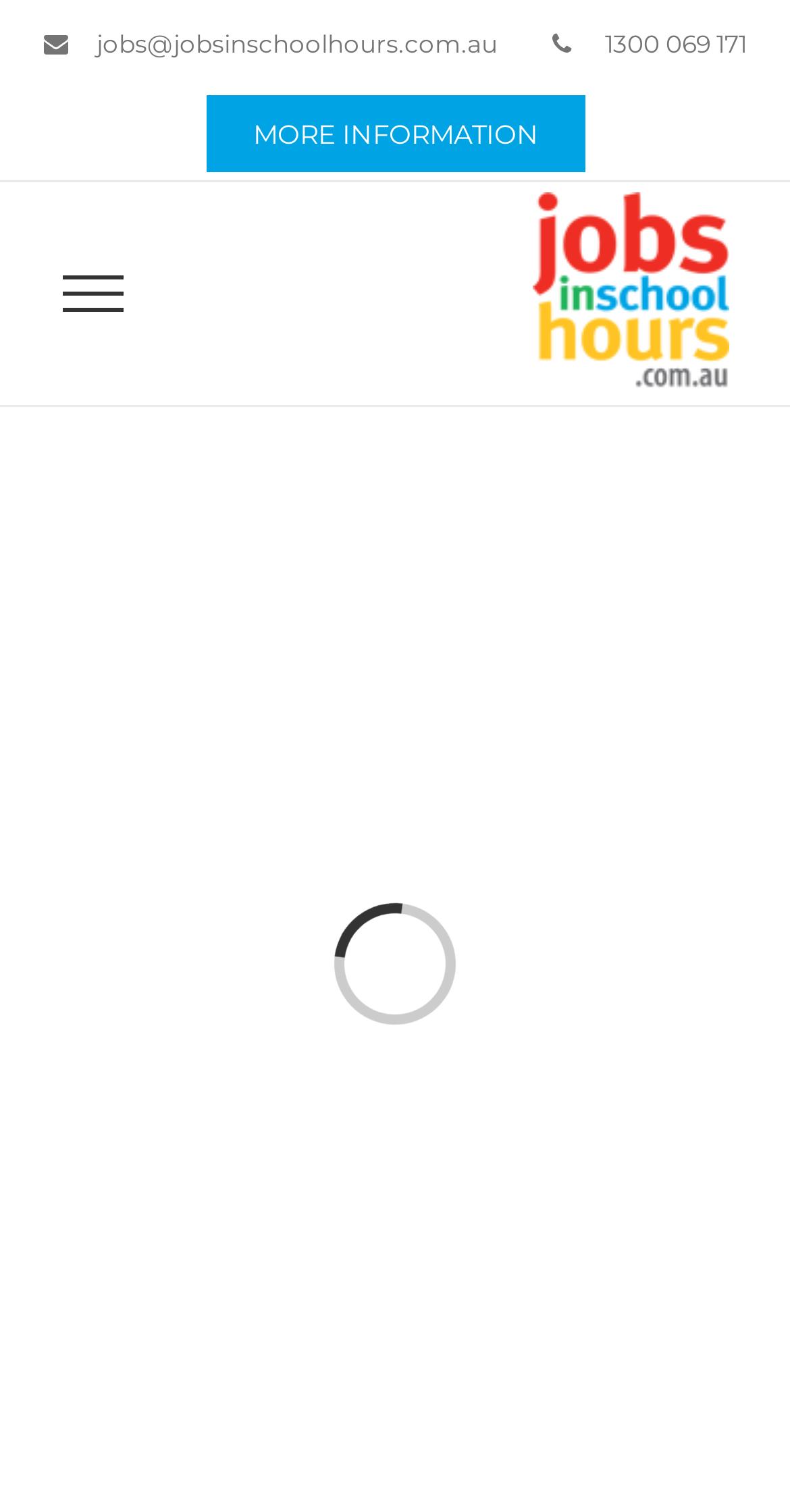Give an extensive and precise description of the webpage.

The webpage is about "Jobs In School Hours" and offers roles that provide a balance between family and work life. At the top of the page, there is a navigation menu, also referred to as the "Secondary Menu", which spans the entire width of the page. This menu contains three menu items: a contact email "jobs@jobsinschoolhours.com.au" on the left, a phone number "1300 069 171" in the middle, and a link to "MORE INFORMATION" on the right.

To the right of the navigation menu, there is a logo of "Jobs In School Hours" which is an image. Below the navigation menu, there is a hidden "Toggle Menu" link. Further down the page, there is a loading indicator that displays the text "Loading...".